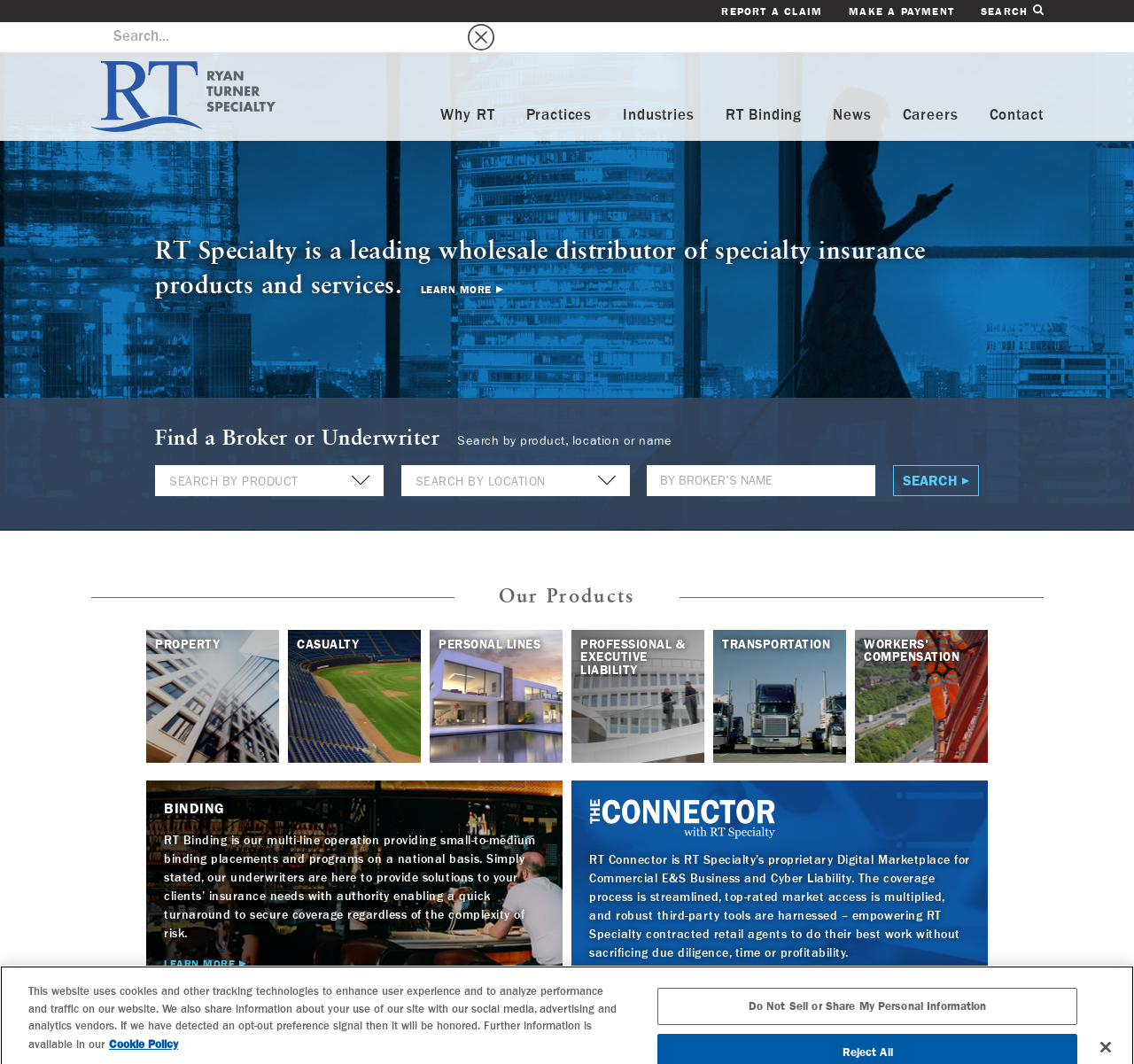Determine the bounding box coordinates of the area to click in order to meet this instruction: "Learn more about RT Specialty".

[0.371, 0.237, 0.444, 0.251]